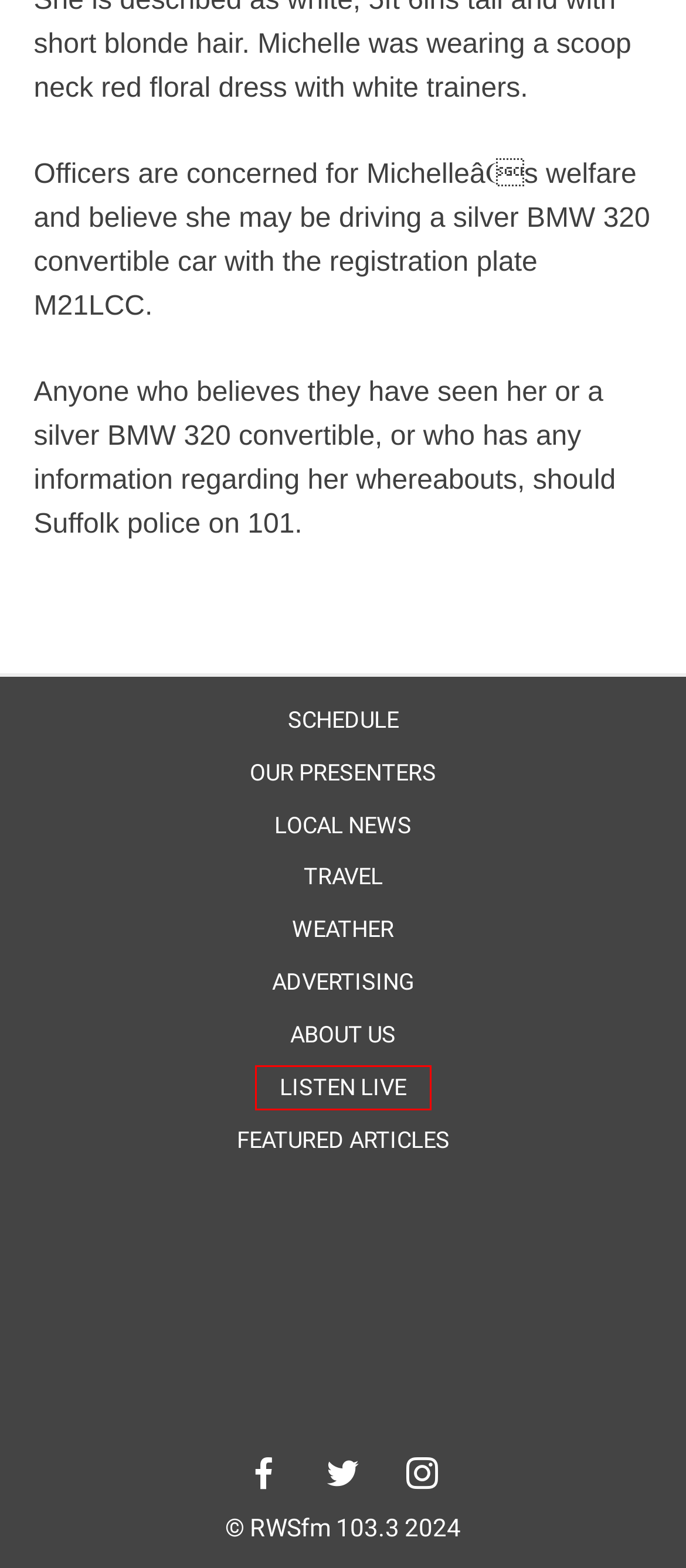You are given a screenshot of a webpage with a red rectangle bounding box. Choose the best webpage description that matches the new webpage after clicking the element in the bounding box. Here are the candidates:
A. Schedule – RWSfm 103.3
B. Our Presenters – RWSfm 103.3
C. Advertising – RWSfm 103.3
D. Travel – RWSfm 103.3
E. Featured – RWSfm 103.3
F. Weather – RWSfm 103.3
G. About Us – RWSfm 103.3
H. RWSfm 103.3 | Live Player

H